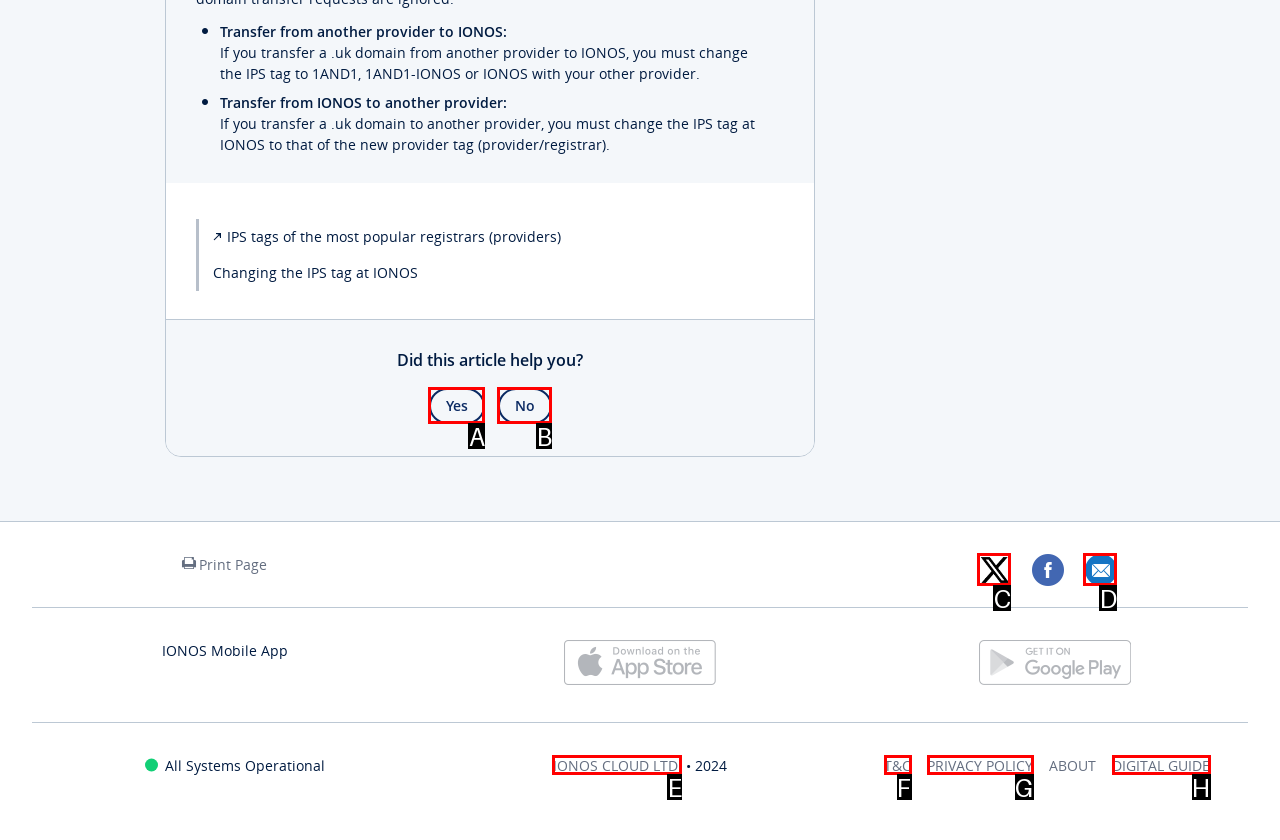Tell me which option best matches the description: www.greybullstewardship.com
Answer with the option's letter from the given choices directly.

None